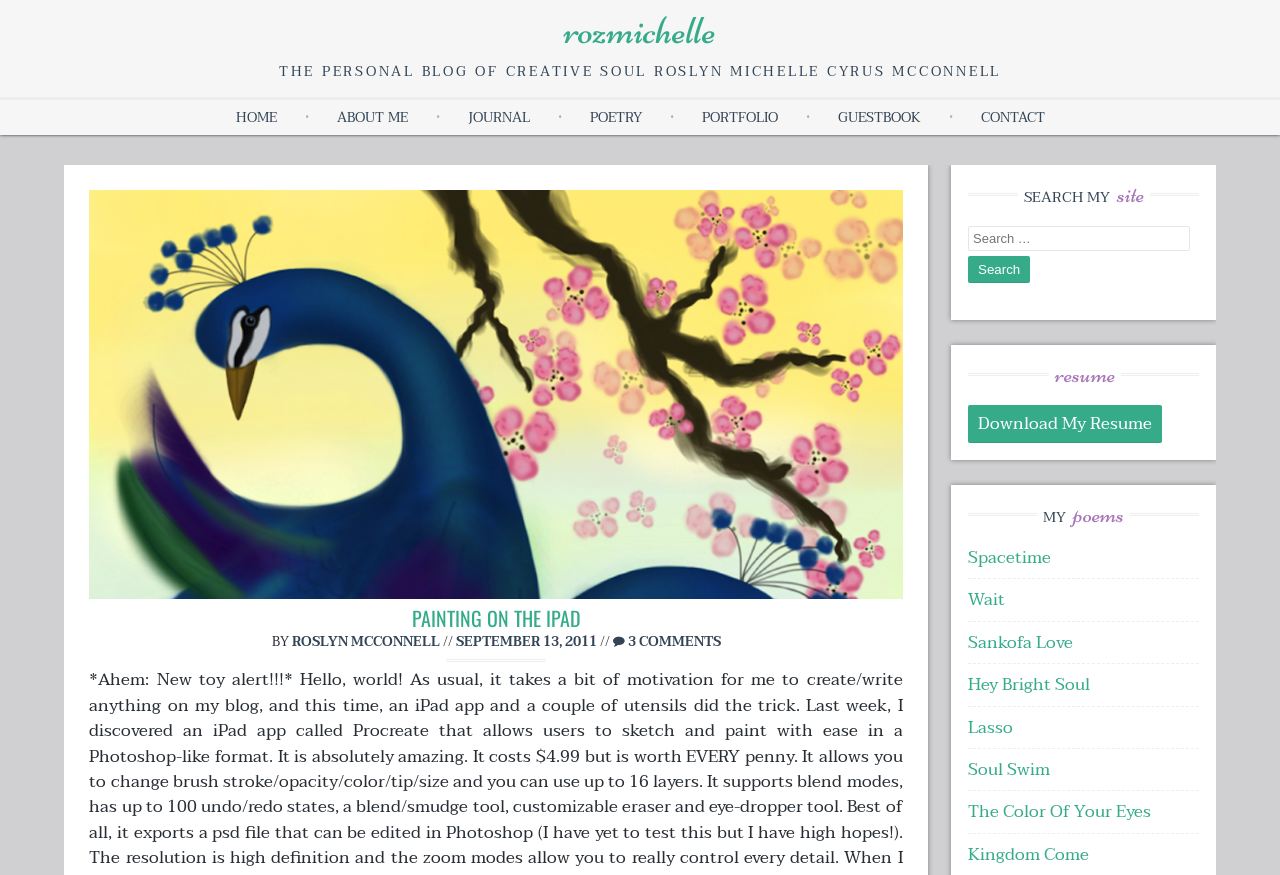Offer a thorough description of the webpage.

This webpage is a personal blog belonging to Roslyn Michelle Cyrus McConnell, a creative soul. At the top, there is a heading with the blog's title, "rozmichelle", which is also a link. Below it, there is a larger heading that describes the blog as "THE PERSONAL BLOG OF CREATIVE SOUL ROSLYN MICHELLE CYRUS MCCONNELL". 

On the top-right corner, there is a "Skip to content" link. Below it, there is a navigation menu with links to "HOME", "ABOUT ME", "JOURNAL", "POETRY", "PORTFOLIO", "GUESTBOOK", and "CONTACT". 

The main content of the page is a blog post titled "PAINTING ON THE IPAD". The post has a heading with the title, followed by the author's name, "ROSLYN MCCONNELL", and the date "SEPTEMBER 13, 2011". There is also a link to 3 comments at the bottom of the post. 

On the right sidebar, there are several sections. The first section is a search box with a heading "SEARCH MY site". Below it, there is a section with a heading "resume" and a link to download the resume. The next section has a heading "MY poems" and lists several poem titles, including "Spacetime", "Wait", "Sankofa Love", and others.